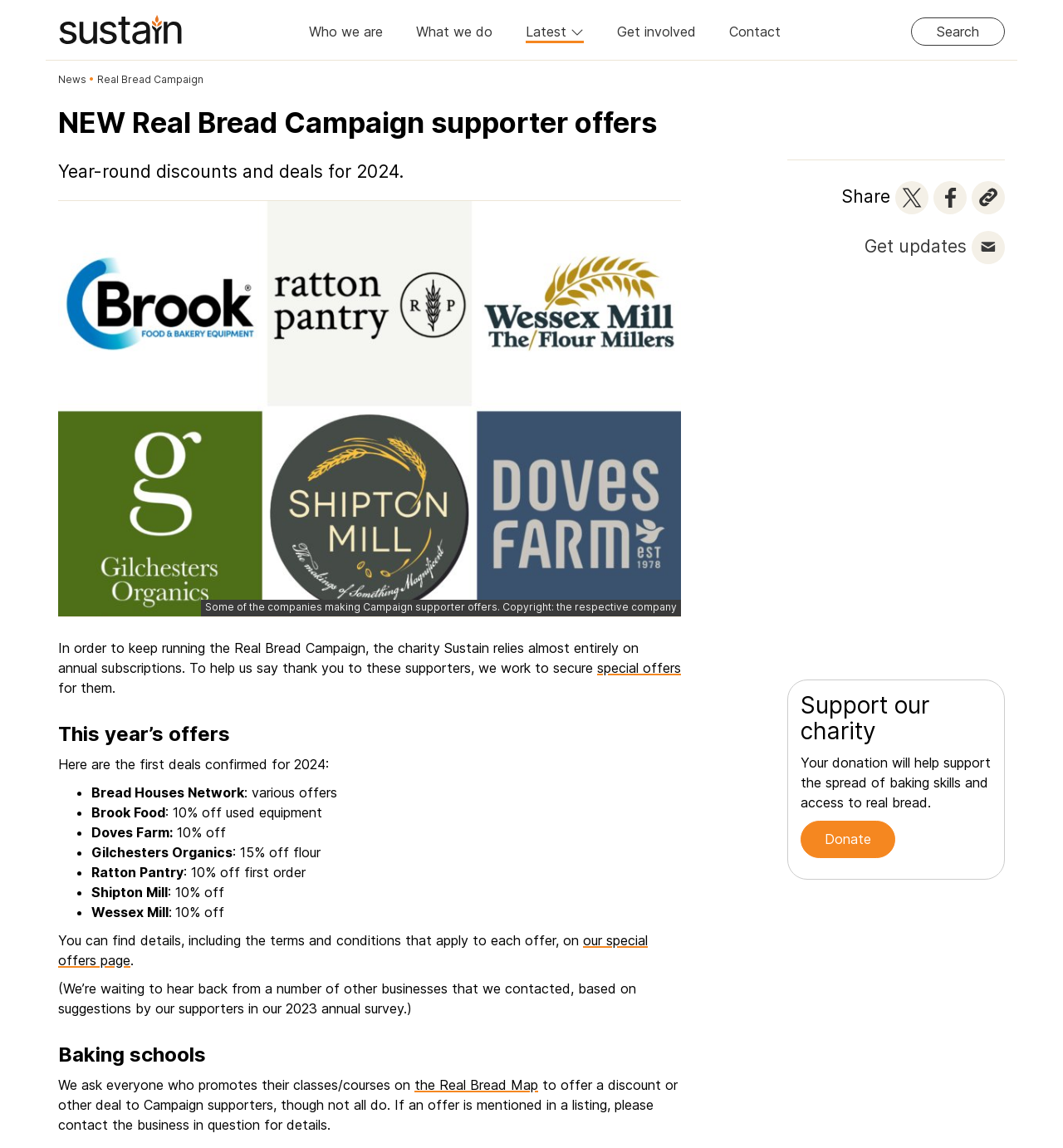Identify the bounding box coordinates of the region that should be clicked to execute the following instruction: "Donate to the charity".

[0.753, 0.715, 0.842, 0.747]